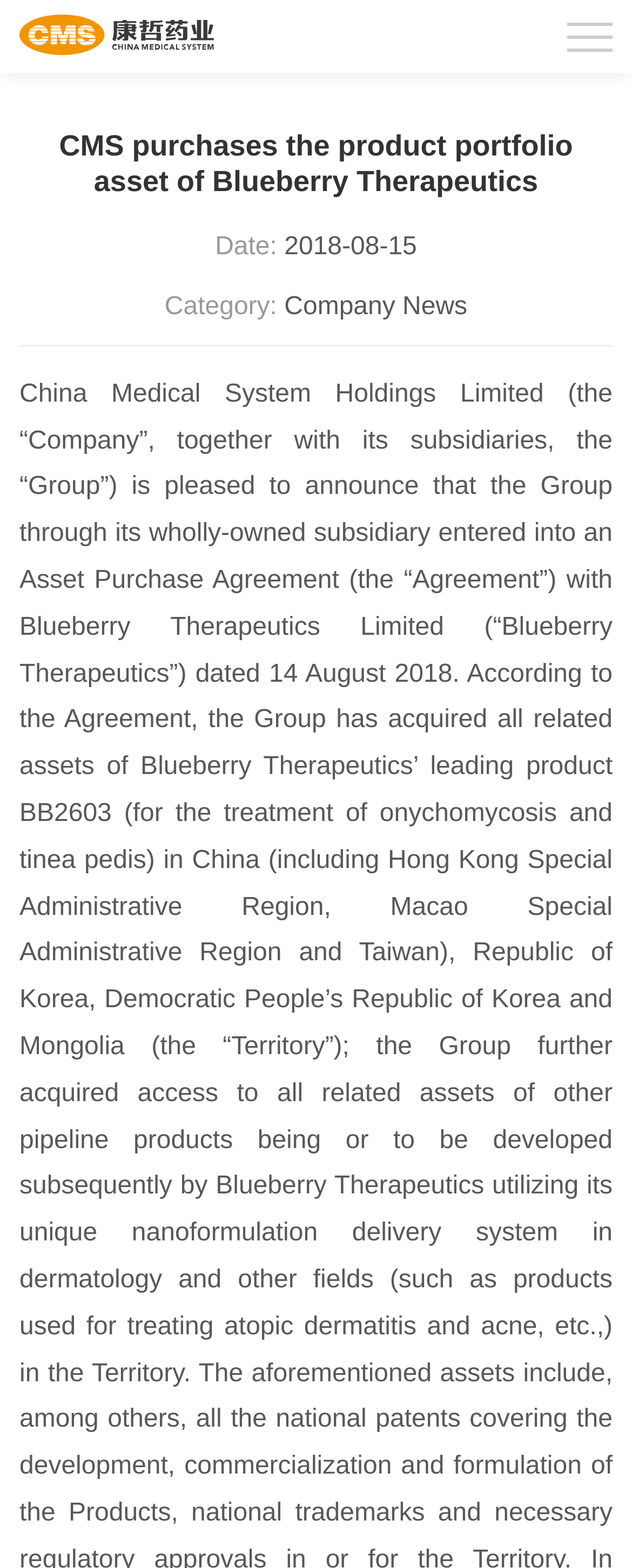Using the provided element description "alt="CMS"", determine the bounding box coordinates of the UI element.

[0.031, 0.008, 0.338, 0.038]